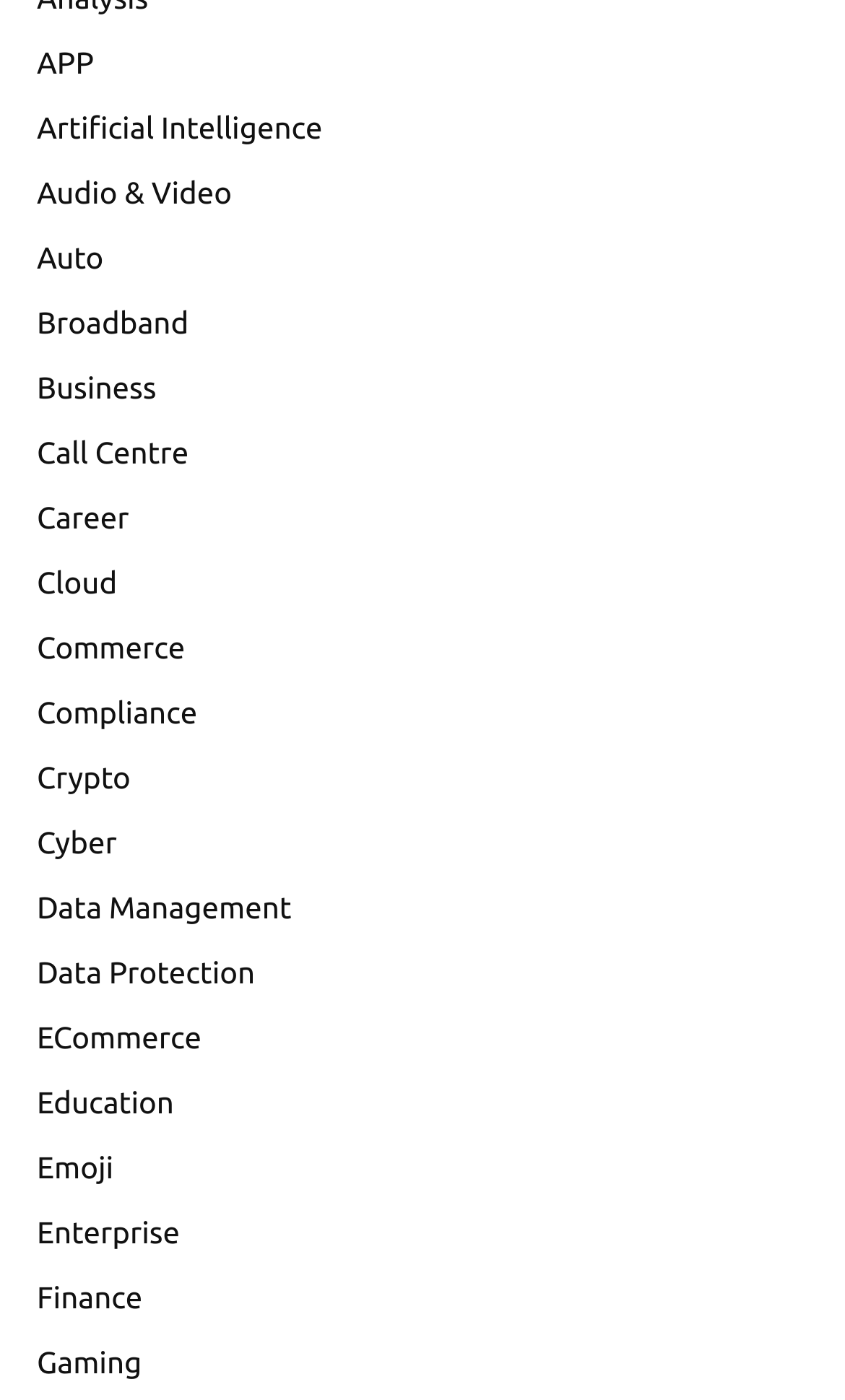Find and provide the bounding box coordinates for the UI element described with: "Audio & Video".

[0.013, 0.114, 0.91, 0.161]